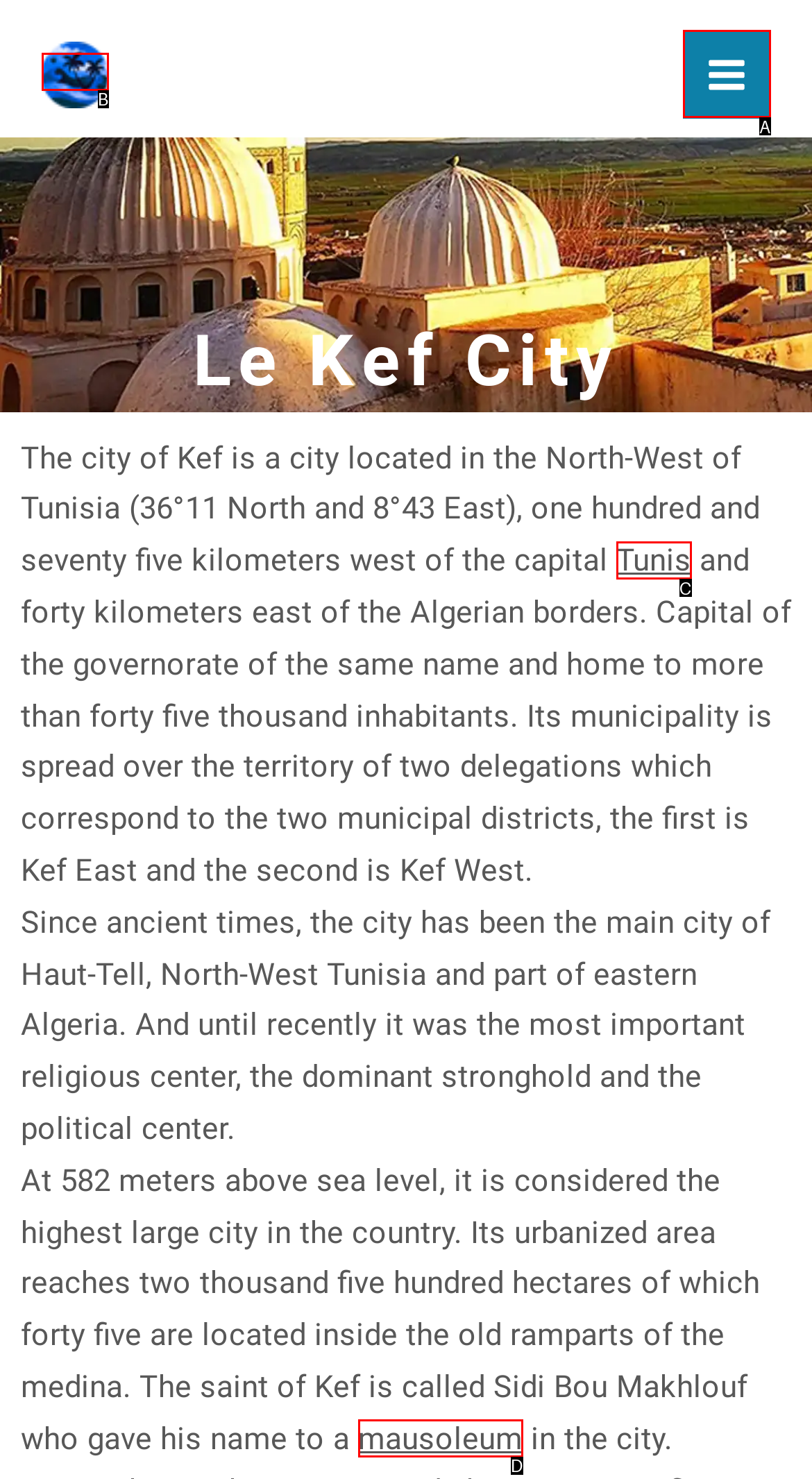Determine the HTML element that aligns with the description: alt="Guide Voyage Tunisie"
Answer by stating the letter of the appropriate option from the available choices.

B